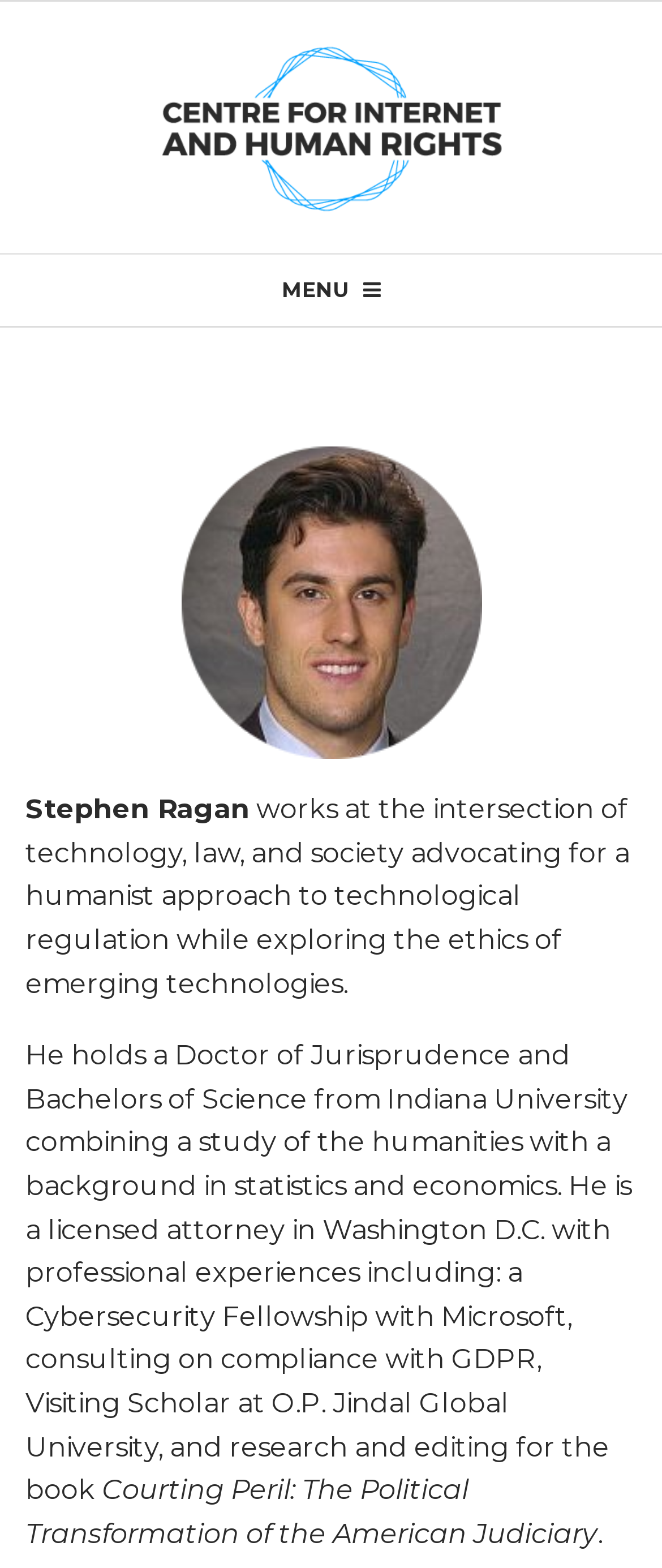Write an elaborate caption that captures the essence of the webpage.

The webpage is about Stephen Ragan, a professional who works at the intersection of technology, law, and society. At the top of the page, there is a heading with his name, accompanied by a link and an image. Below this, there is a primary navigation menu that spans the entire width of the page.

On the left side of the page, there is a header section that contains a heading with Stephen Ragan's name again. Next to this, there is a figure, which is likely a profile picture or an image related to his work.

The main content of the page is a biographical description of Stephen Ragan, which is divided into two paragraphs. The first paragraph describes his work and approach to technological regulation, while the second paragraph provides more details about his educational background, professional experiences, and publications. At the bottom of the page, there is a mention of a book titled "Courting Peril: The Political Transformation of the American Judiciary", which is likely one of his publications.

Overall, the webpage appears to be a personal or professional profile page for Stephen Ragan, providing an overview of his work, background, and achievements.